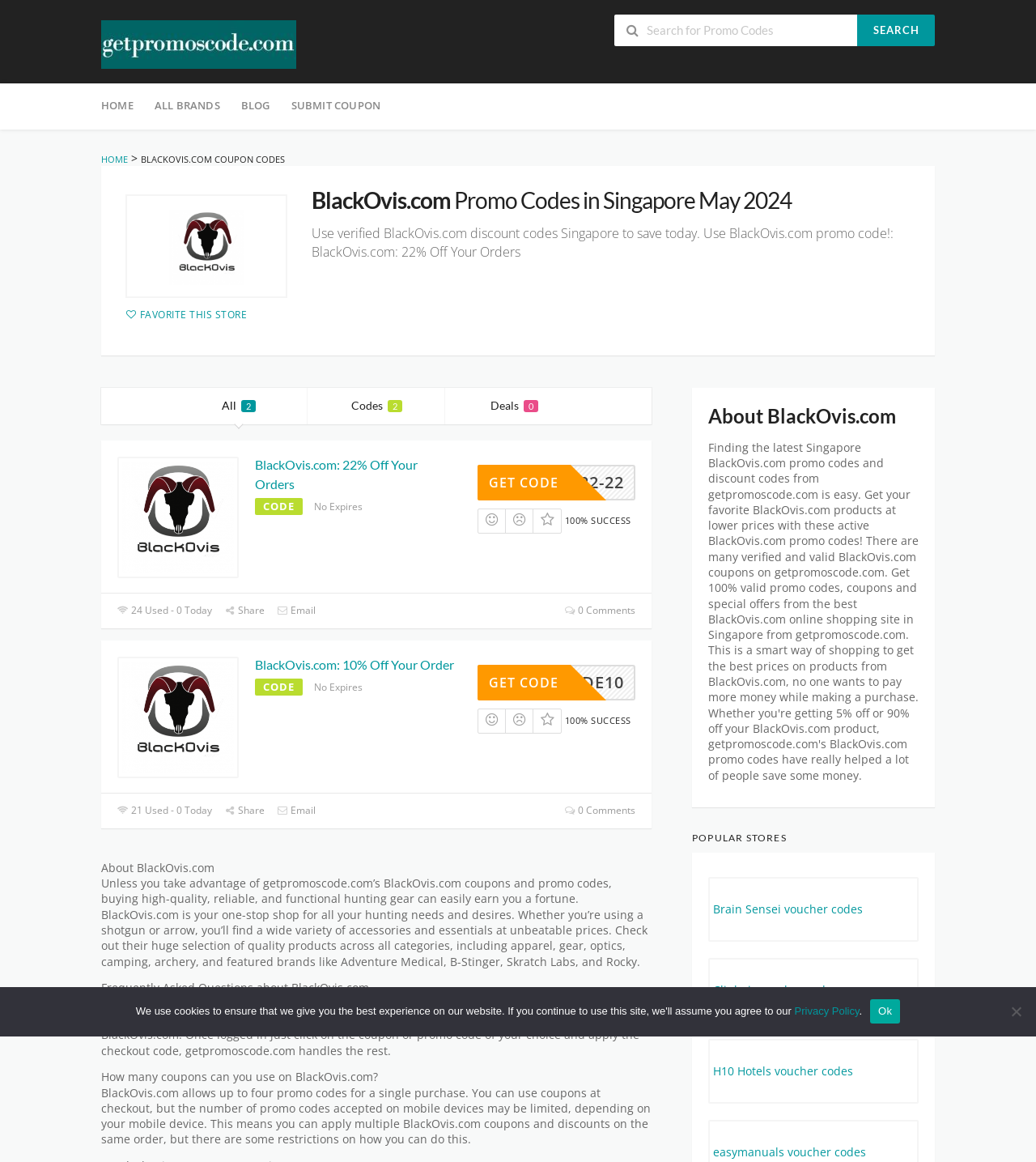Predict the bounding box of the UI element based on the description: "Deals 0". The coordinates should be four float numbers between 0 and 1, formatted as [left, top, right, bottom].

[0.43, 0.334, 0.562, 0.365]